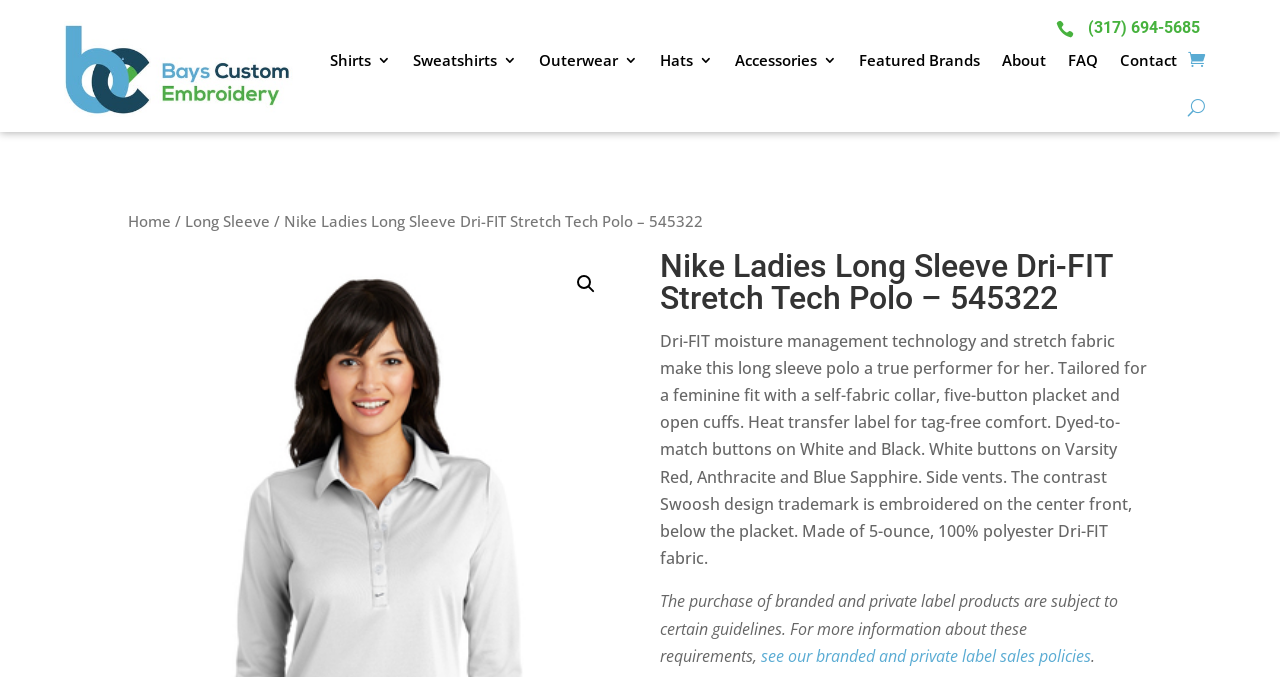What is the material of the polo shirt?
Based on the image, please offer an in-depth response to the question.

The product description states that the polo shirt is made of '5-ounce, 100% polyester Dri-FIT fabric', which indicates that the material of the polo shirt is 100% polyester.